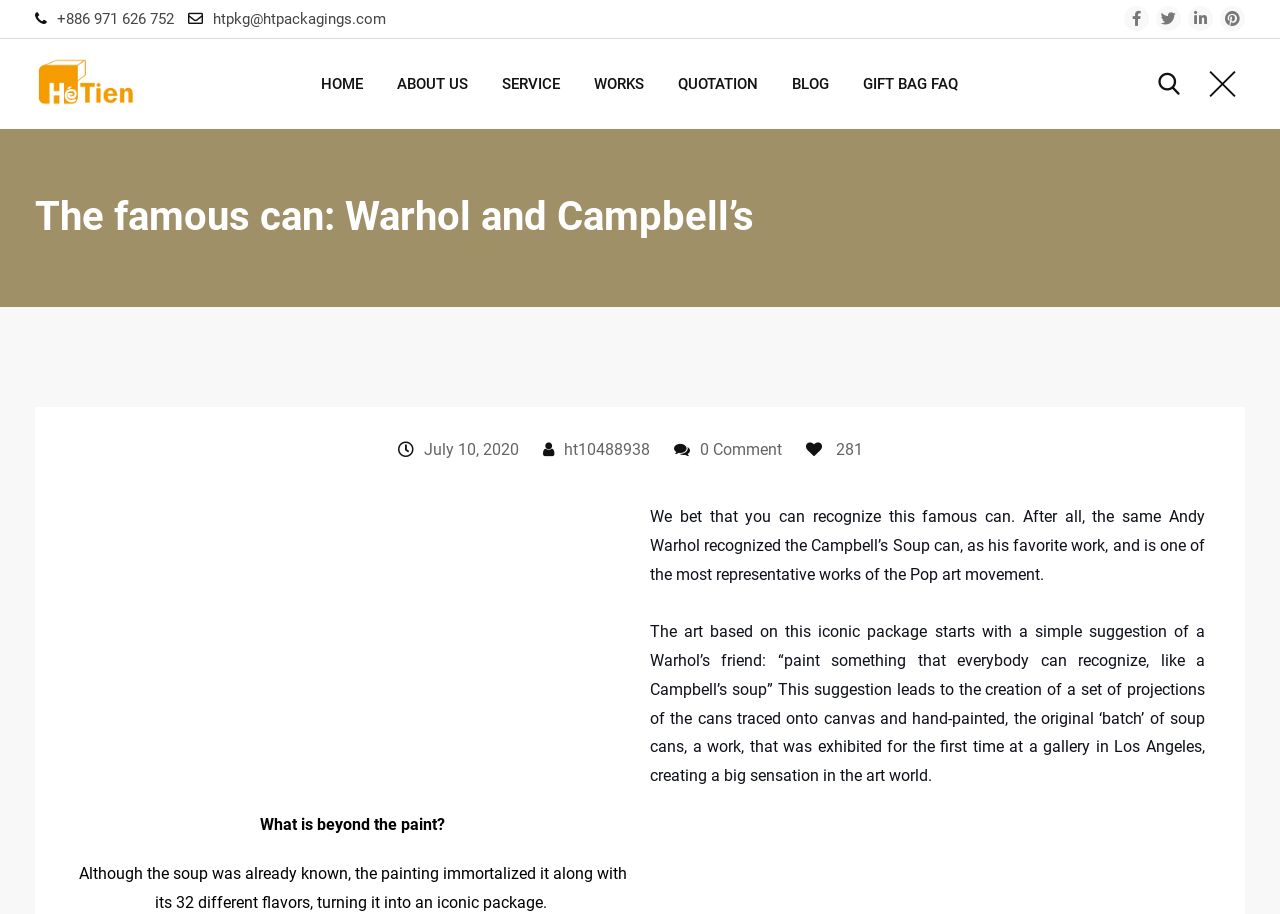What is the name of the artist mentioned?
Look at the image and answer the question using a single word or phrase.

Andy Warhol